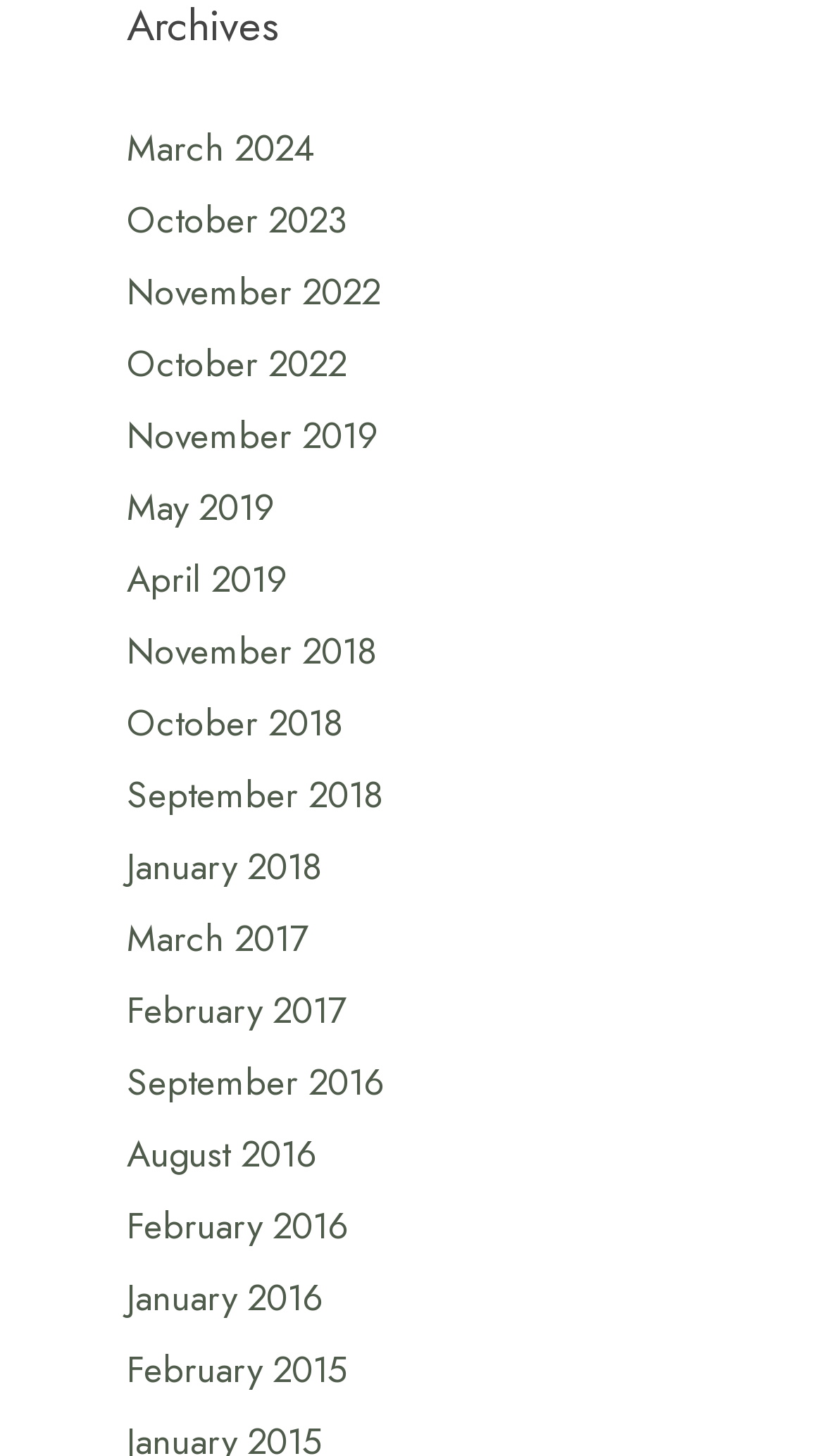Given the content of the image, can you provide a detailed answer to the question?
What is the earliest month and year available on this webpage?

I looked at the list of links on the webpage and found that the earliest month and year available is February 2015, which is the last link on the list.